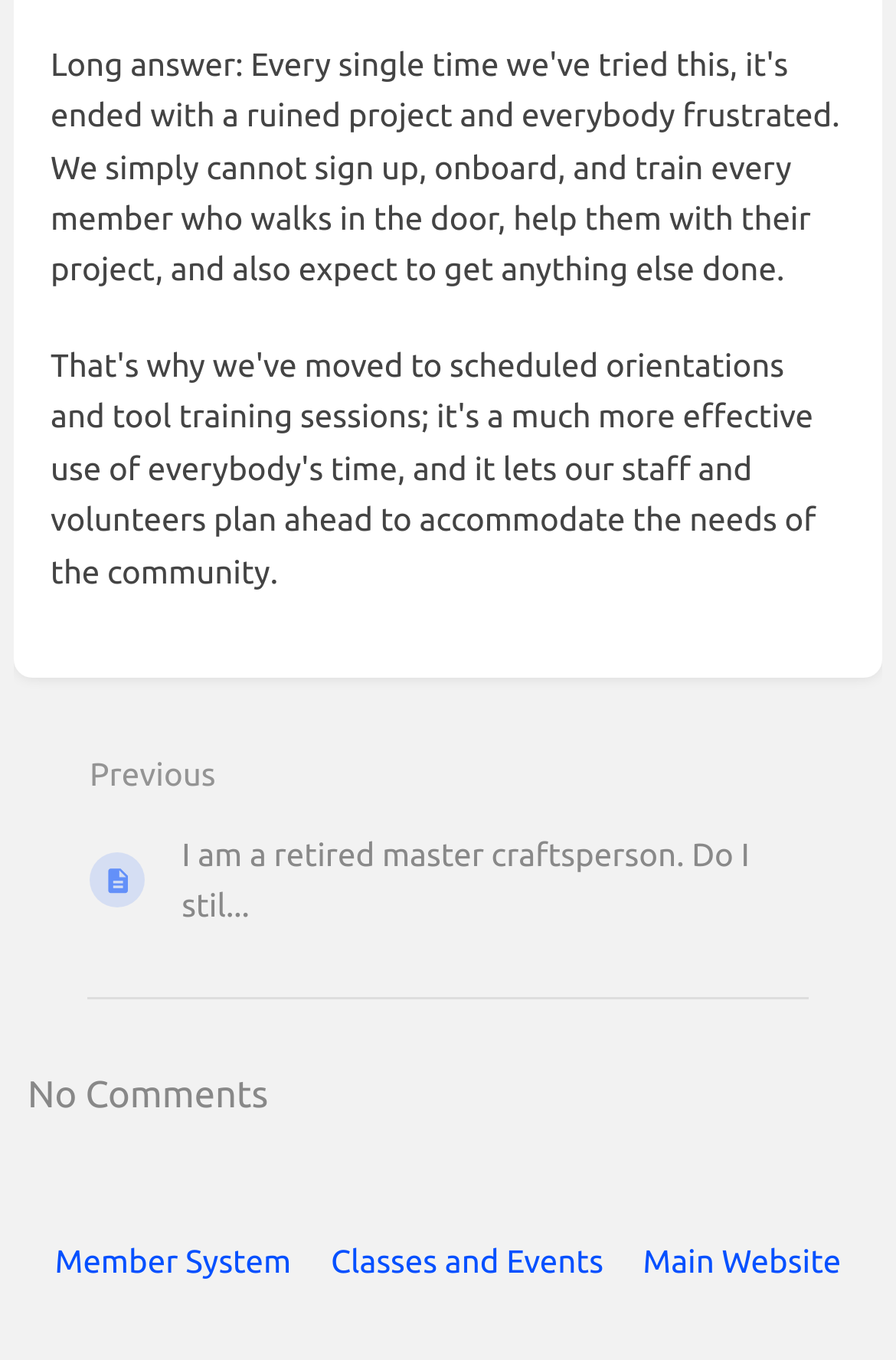What is the orientation of the separator element?
Carefully analyze the image and provide a detailed answer to the question.

The separator element has an orientation of horizontal, which means it is a horizontal line or divider on the webpage.